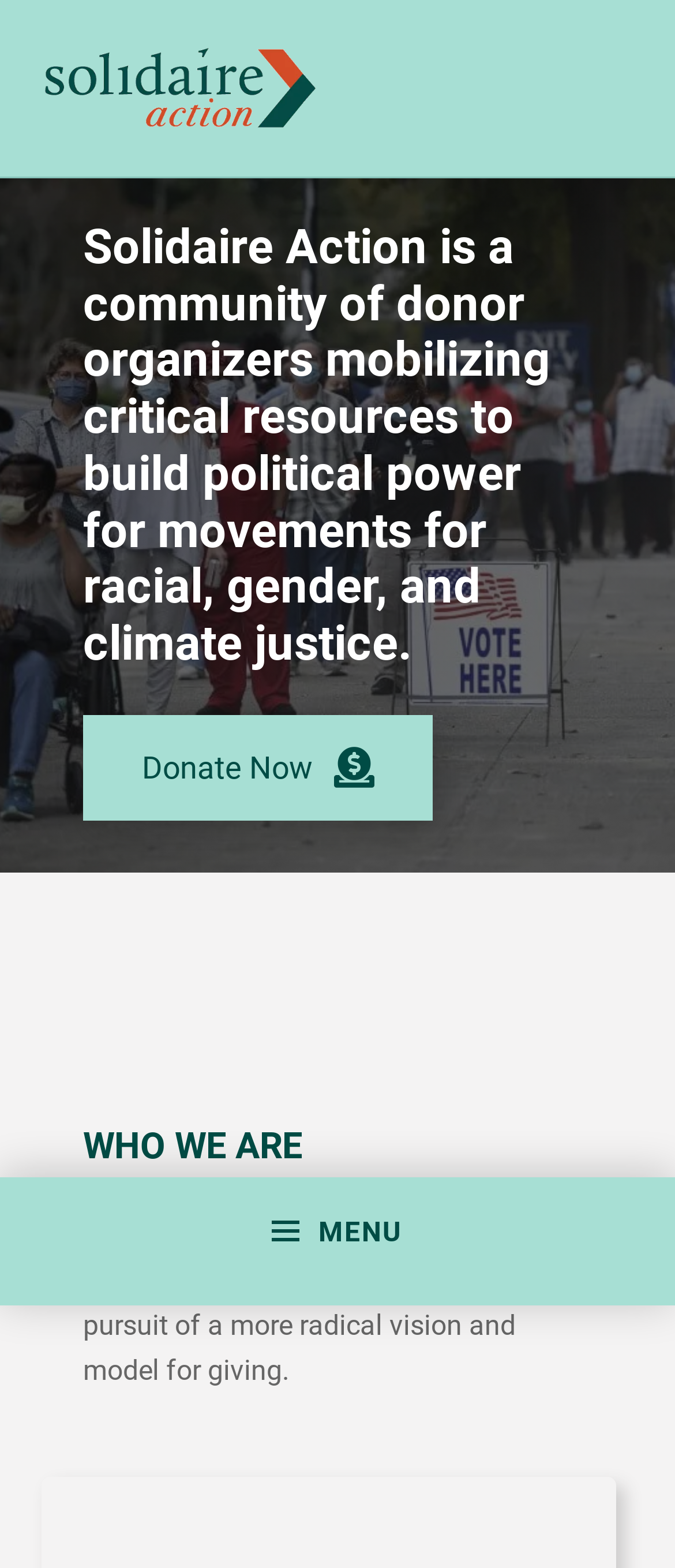Utilize the details in the image to thoroughly answer the following question: What is Solidaire Action?

Based on the webpage, Solidaire Action is described as a community of donor organizers mobilizing critical resources to build political power for movements for racial, gender, and climate justice.